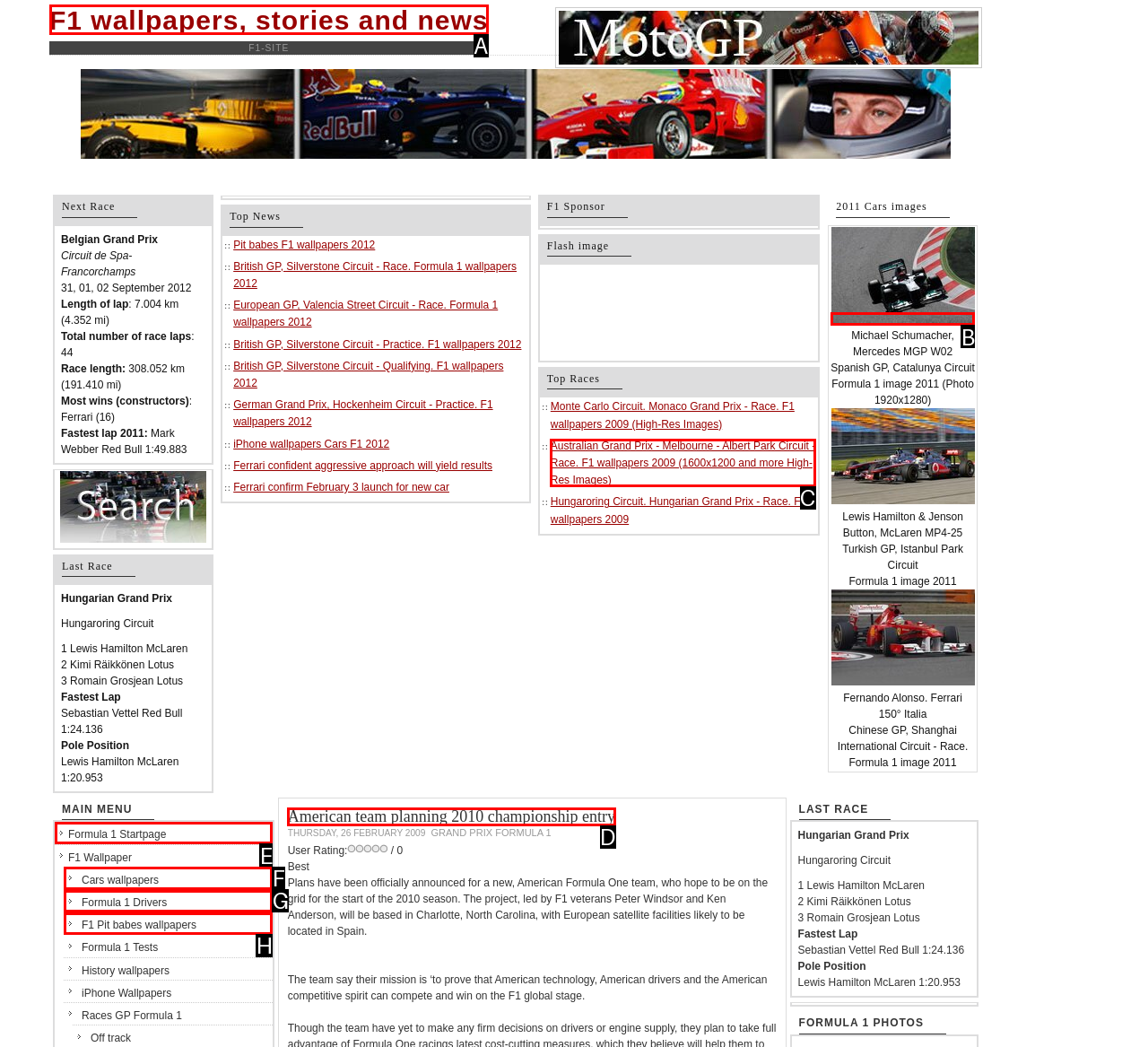Identify the correct UI element to click on to achieve the following task: Click on the 'F1 wallpapers, stories and news' link Respond with the corresponding letter from the given choices.

A